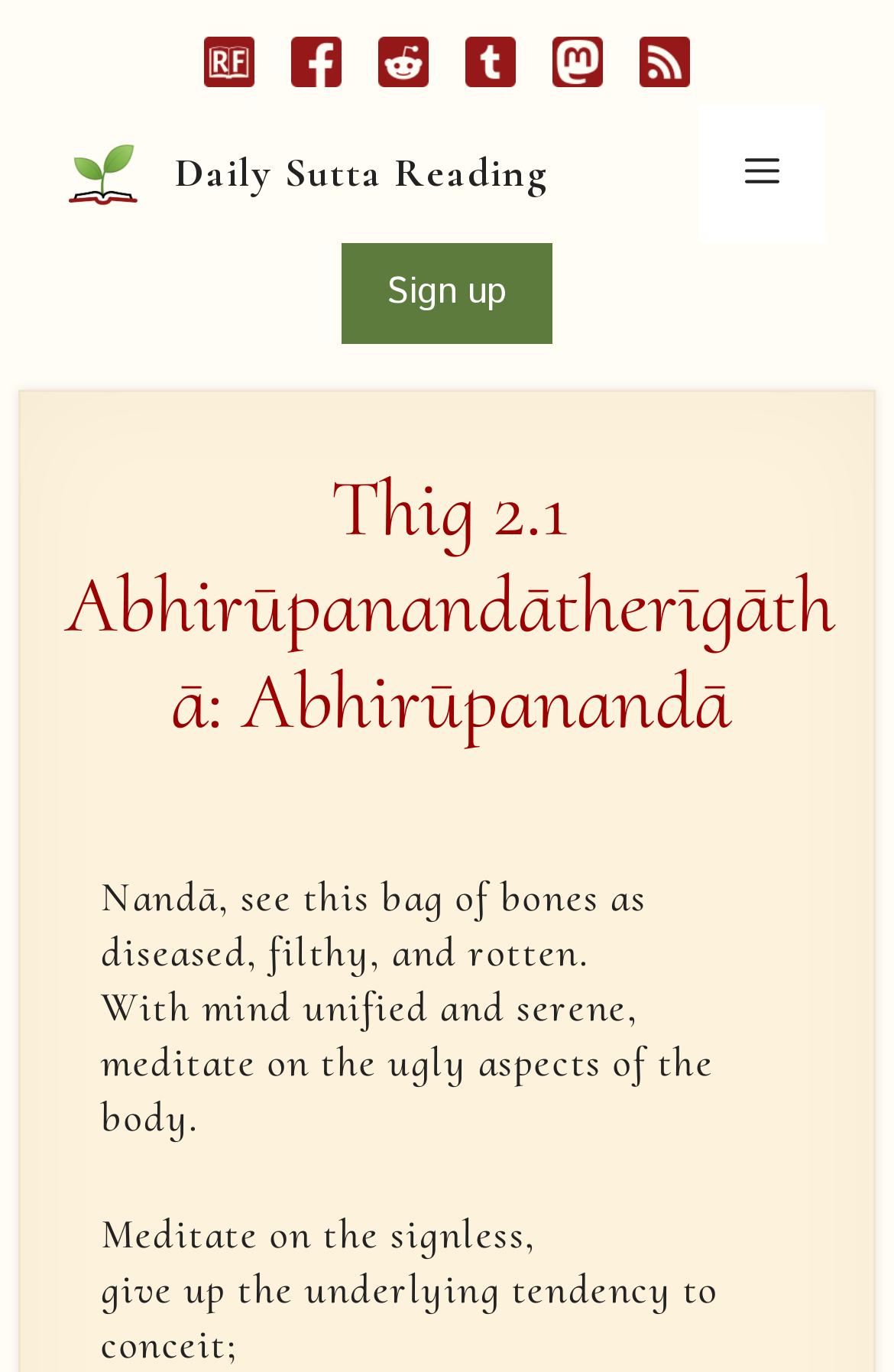Please identify the bounding box coordinates of the region to click in order to complete the given instruction: "Click the Daily Sutta Reading link". The coordinates should be four float numbers between 0 and 1, i.e., [left, top, right, bottom].

[0.077, 0.107, 0.154, 0.146]